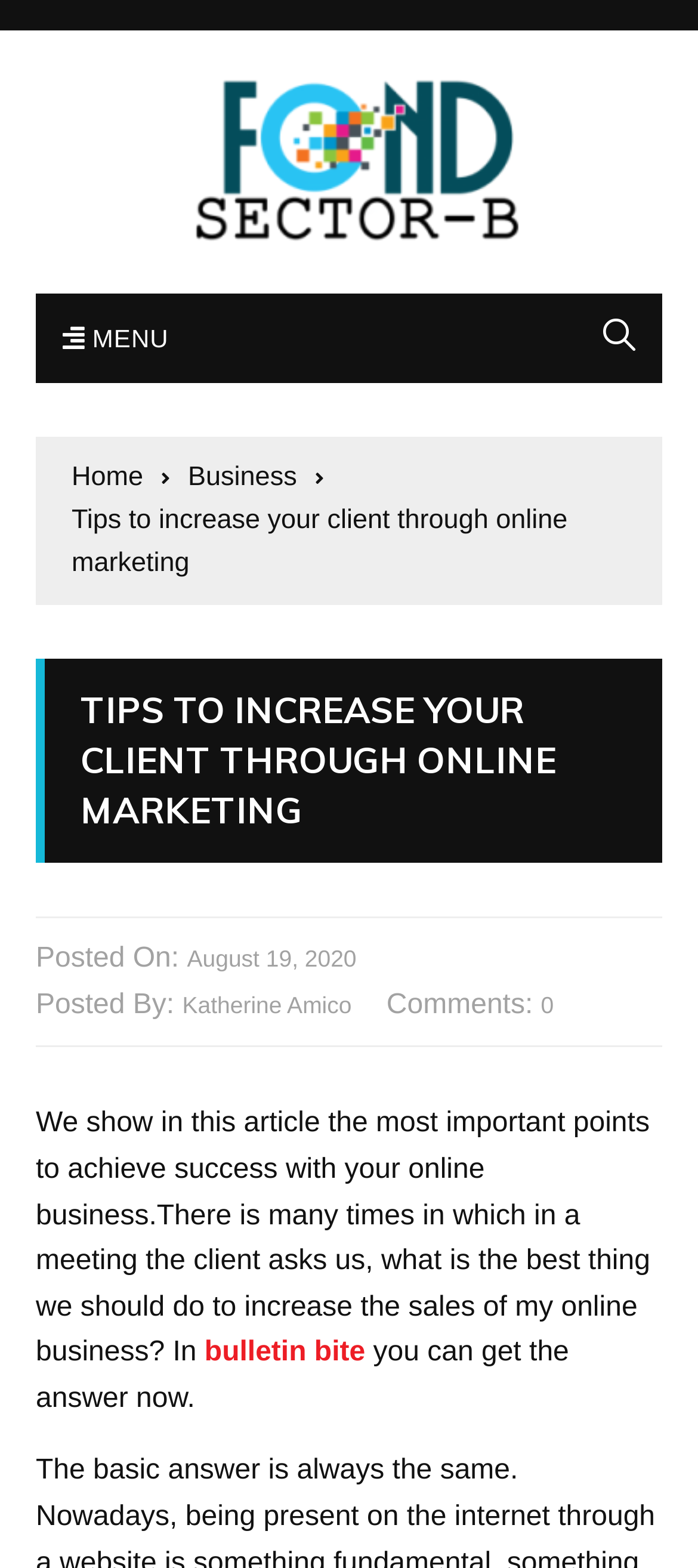Kindly determine the bounding box coordinates of the area that needs to be clicked to fulfill this instruction: "visit bulletin bite".

[0.293, 0.853, 0.523, 0.872]